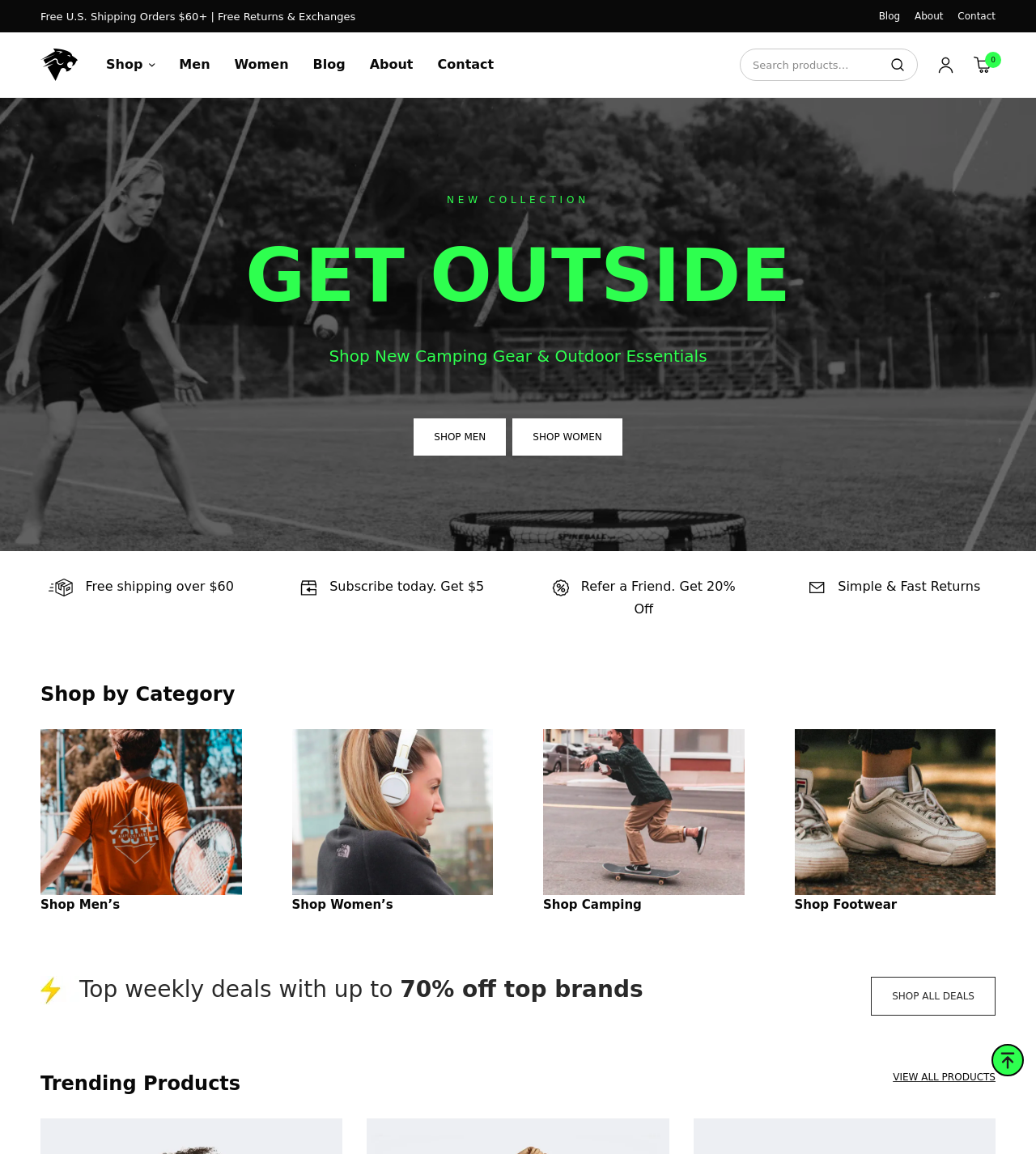Find the bounding box coordinates for the HTML element specified by: "Birding in Zimbabwe".

None